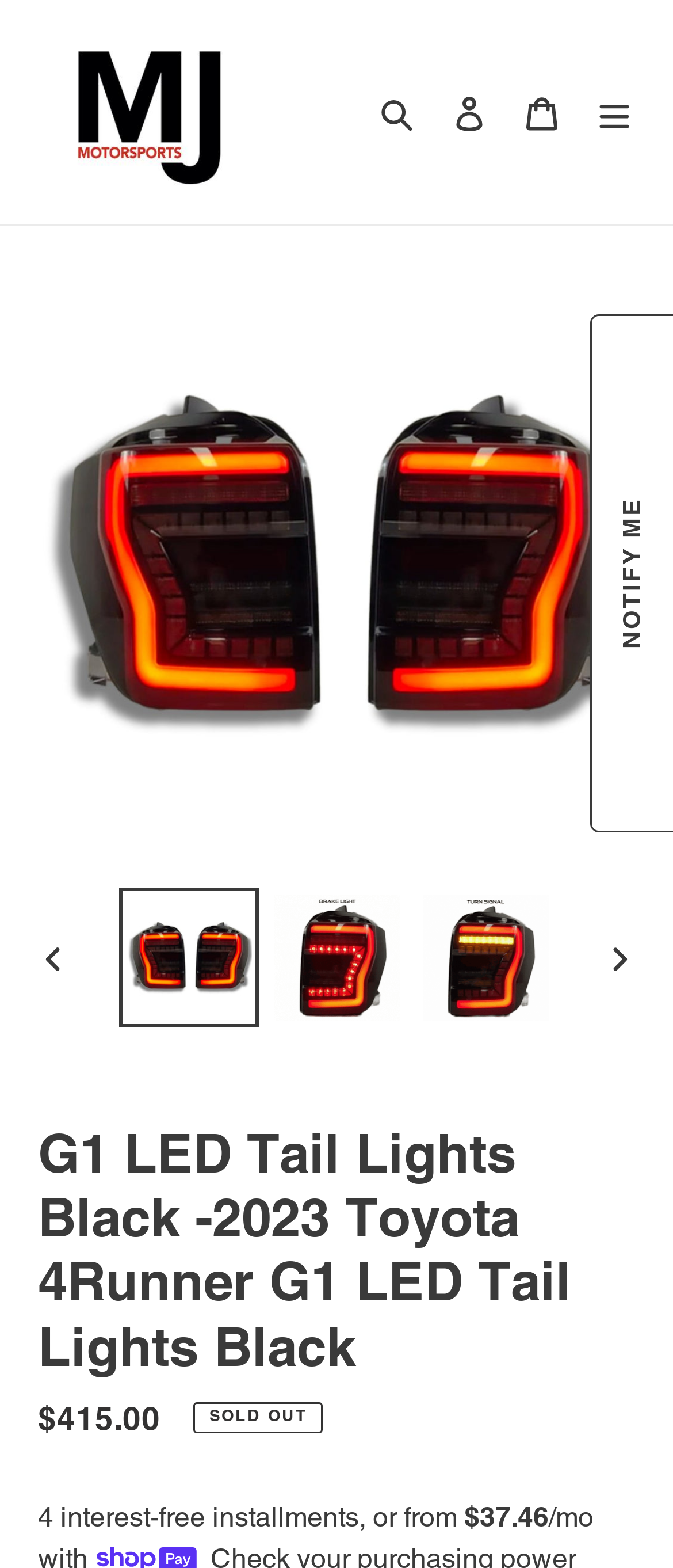Identify the bounding box coordinates of the region that should be clicked to execute the following instruction: "Follow Onyx Solar on Facebook".

None